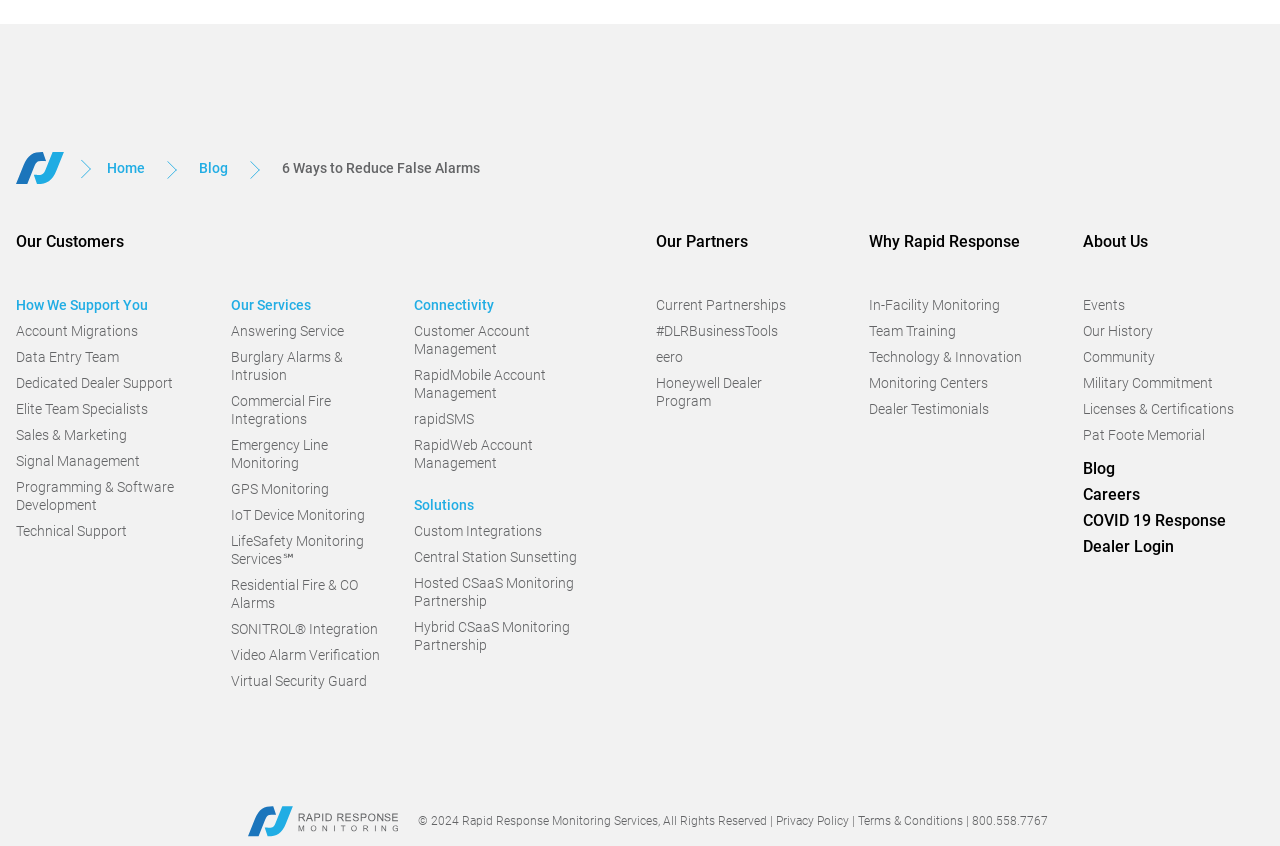What is the purpose of the 'Our Customers' section?
From the image, provide a succinct answer in one word or a short phrase.

To list customer support options